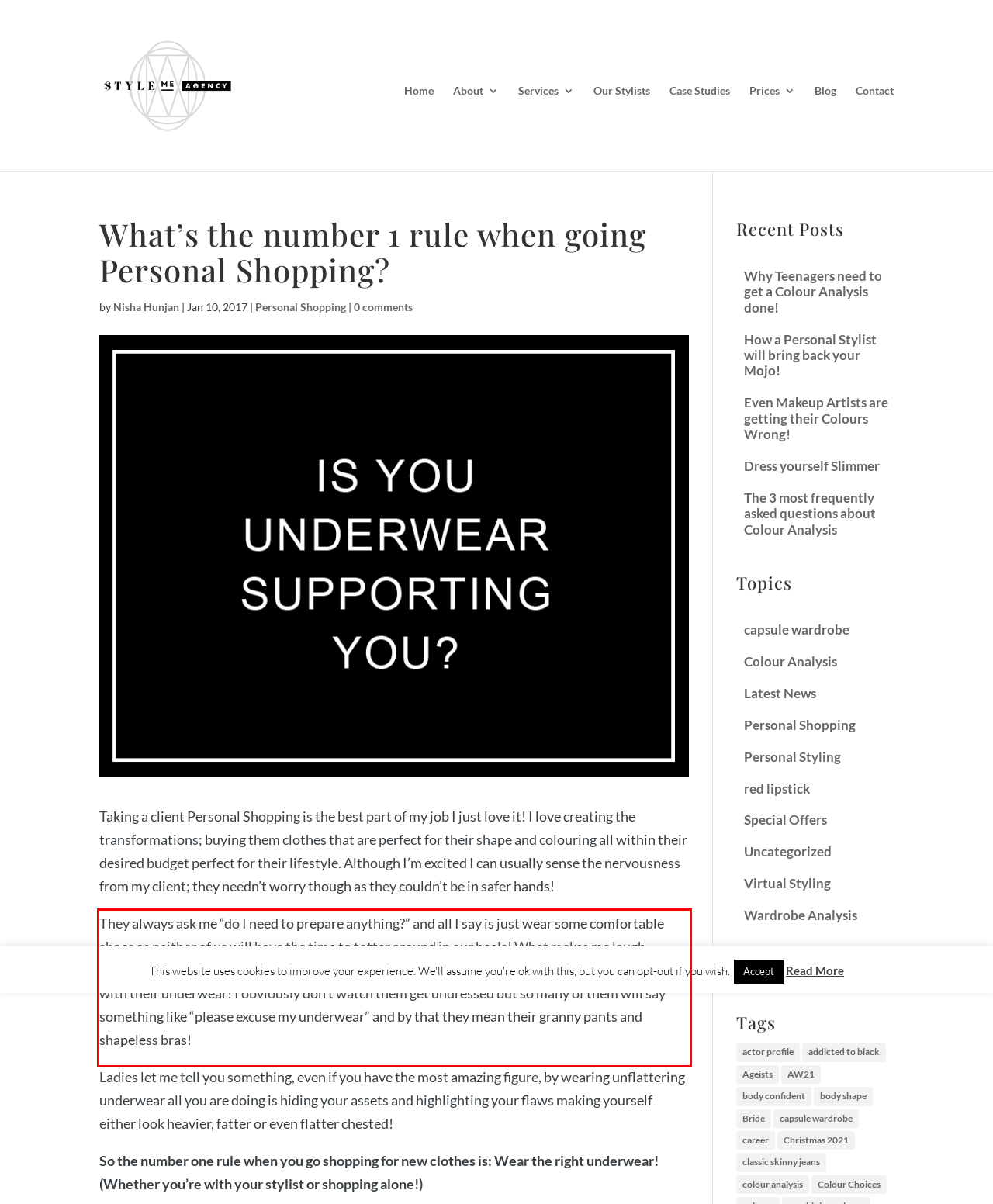From the provided screenshot, extract the text content that is enclosed within the red bounding box.

They always ask me “do I need to prepare anything?” and all I say is just wear some comfortable shoes as neither of us will have the time to totter around in our heels! What makes me laugh though is just how far so many of these women take on the word ‘comfortable’ and by that I mean with their underwear! I obviously don’t watch them get undressed but so many of them will say something like “please excuse my underwear” and by that they mean their granny pants and shapeless bras!